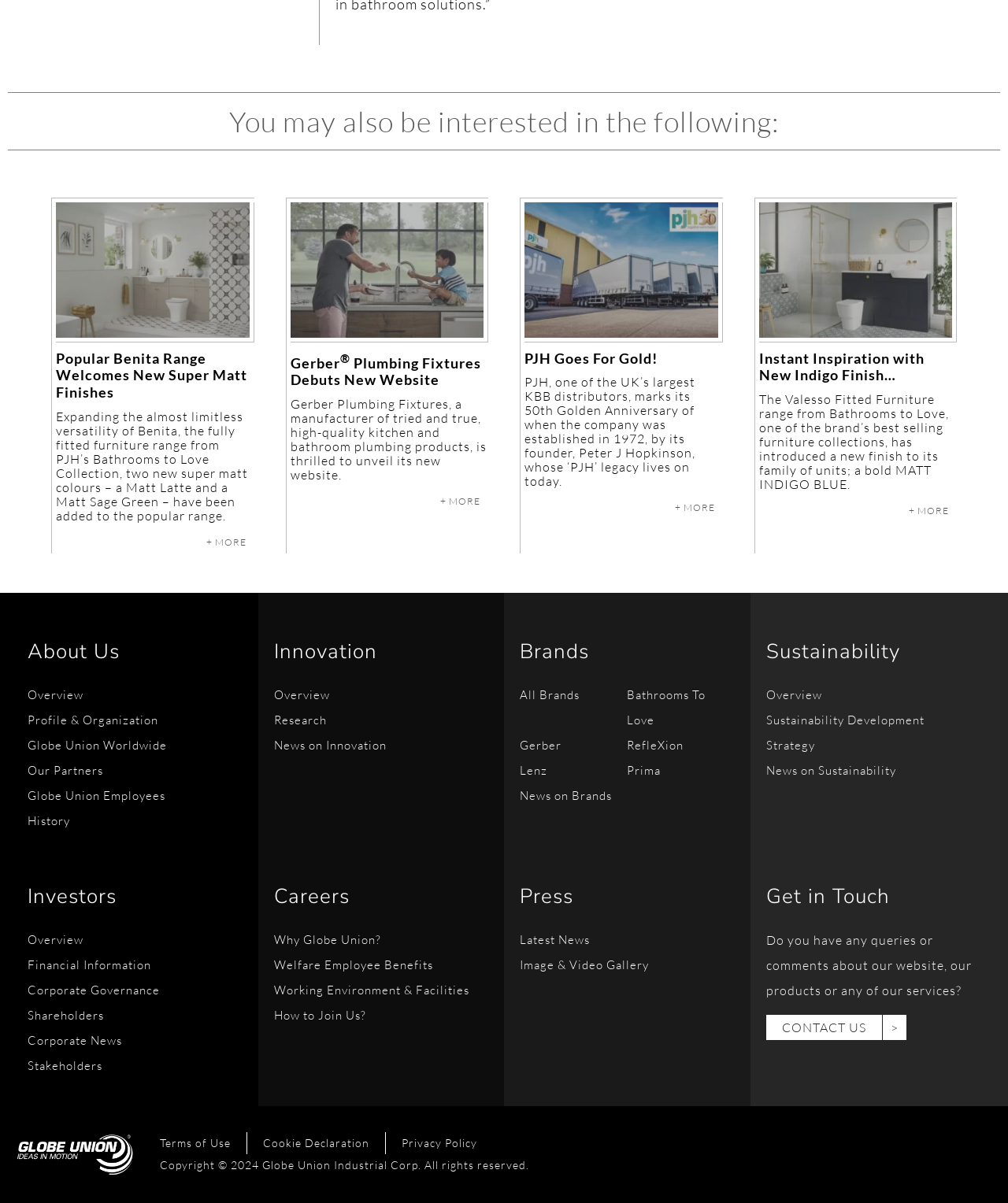Determine the bounding box coordinates for the region that must be clicked to execute the following instruction: "Read more about Instant Inspiration with New Indigo Finish…".

[0.901, 0.415, 0.949, 0.434]